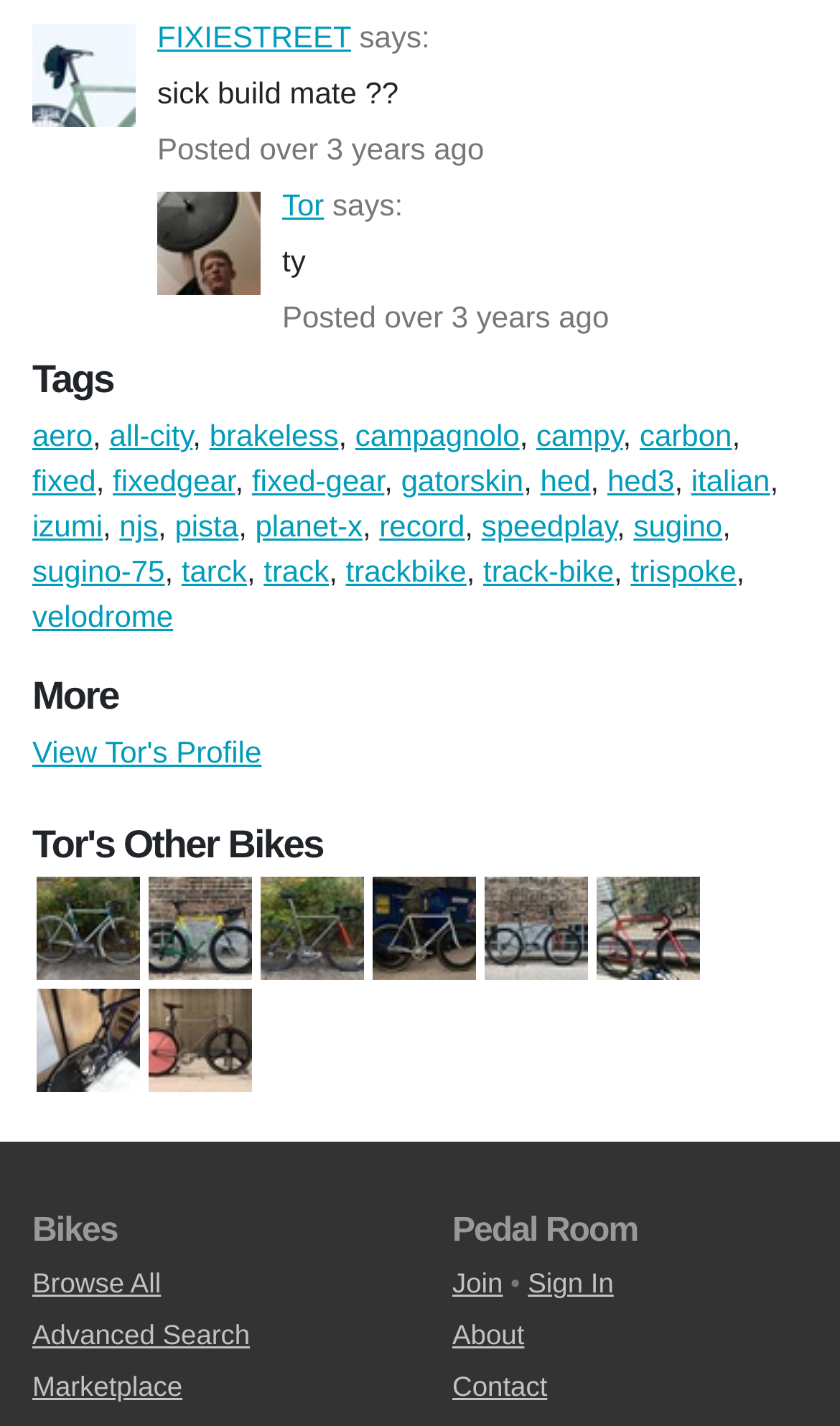Determine the bounding box coordinates of the region I should click to achieve the following instruction: "Join Pedal Room". Ensure the bounding box coordinates are four float numbers between 0 and 1, i.e., [left, top, right, bottom].

[0.538, 0.889, 0.599, 0.911]